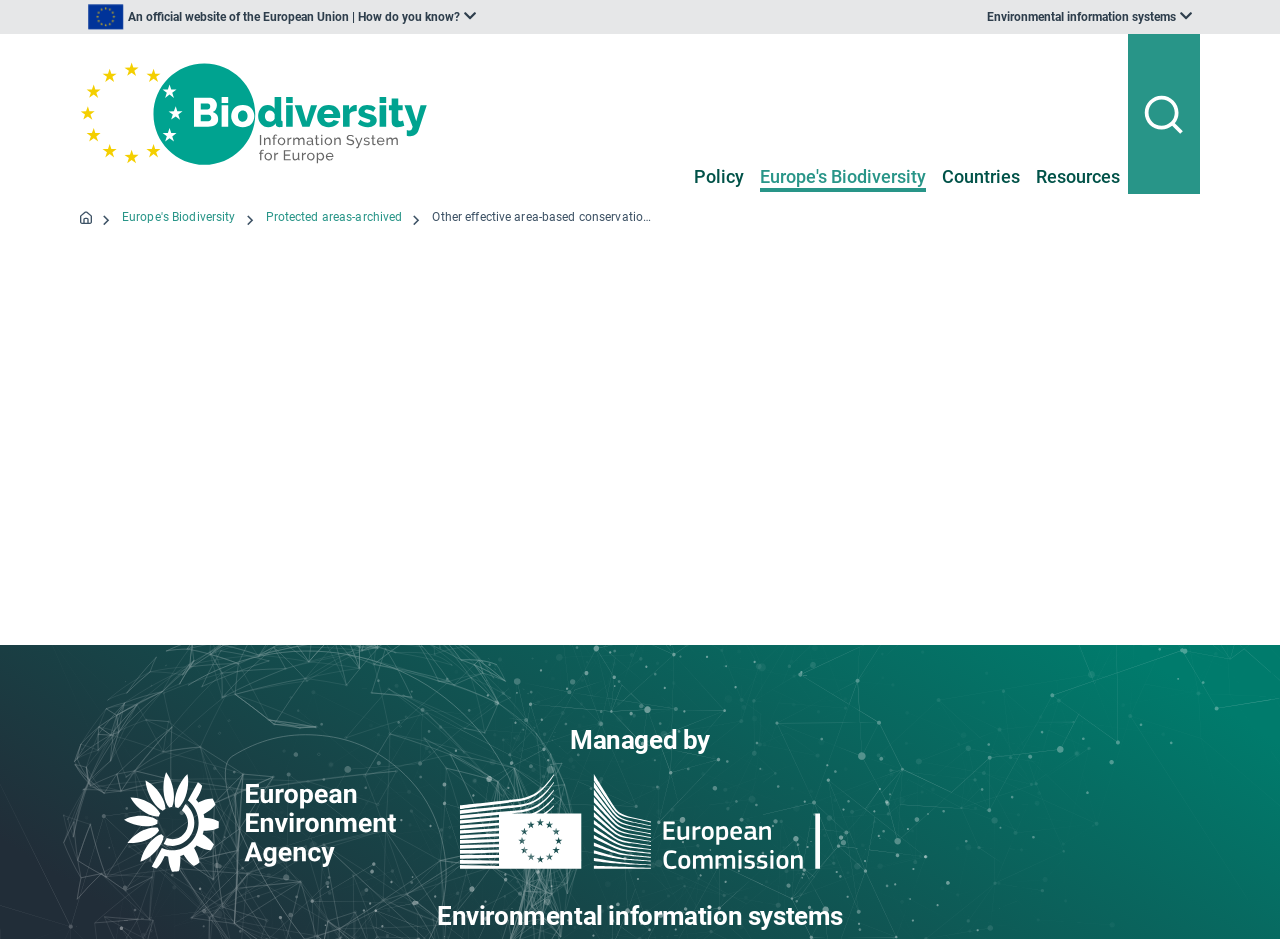What is the orientation of the listbox elements?
Answer the question based on the image using a single word or a brief phrase.

Vertical